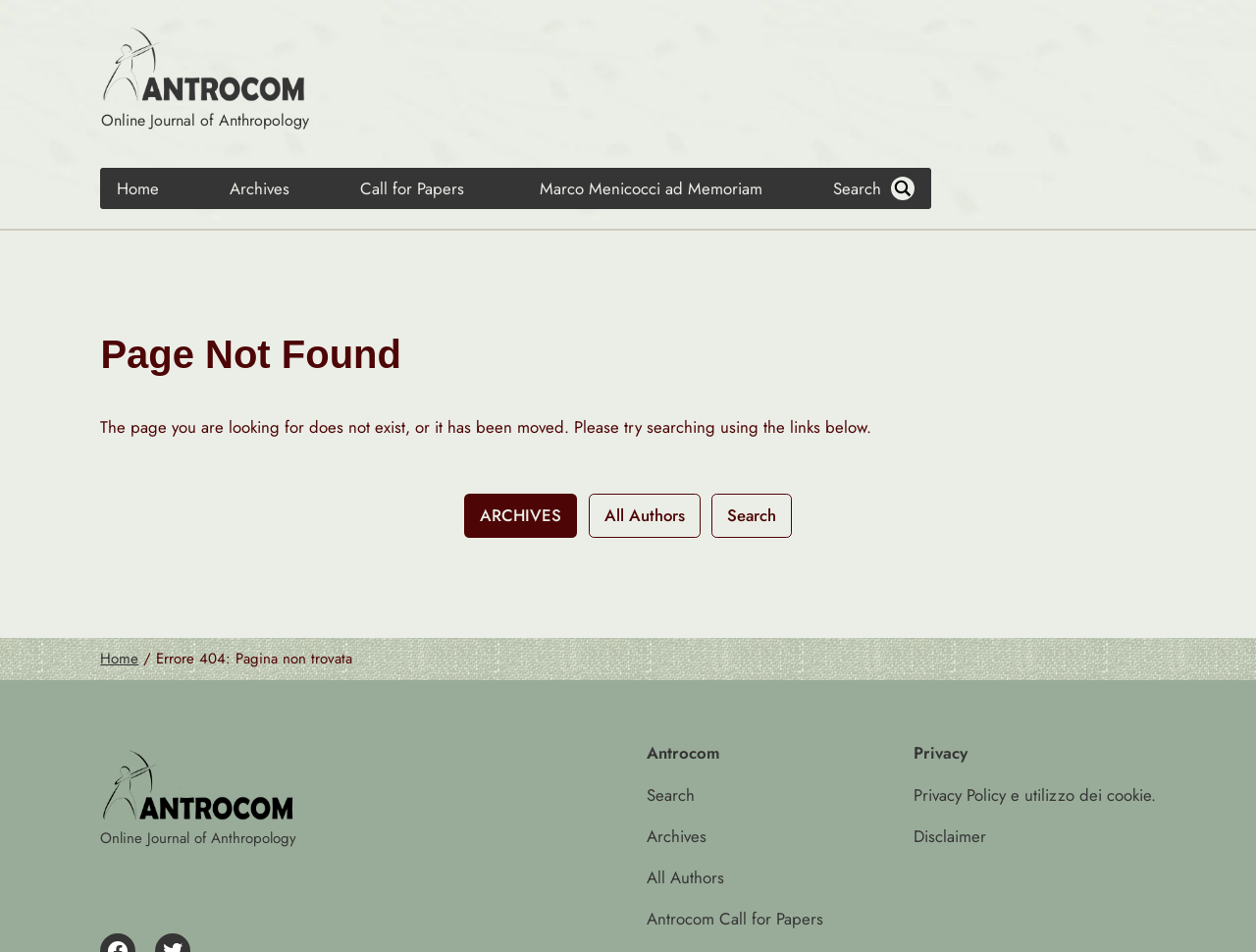Determine the bounding box coordinates of the region I should click to achieve the following instruction: "search for archives". Ensure the bounding box coordinates are four float numbers between 0 and 1, i.e., [left, top, right, bottom].

[0.37, 0.518, 0.46, 0.565]